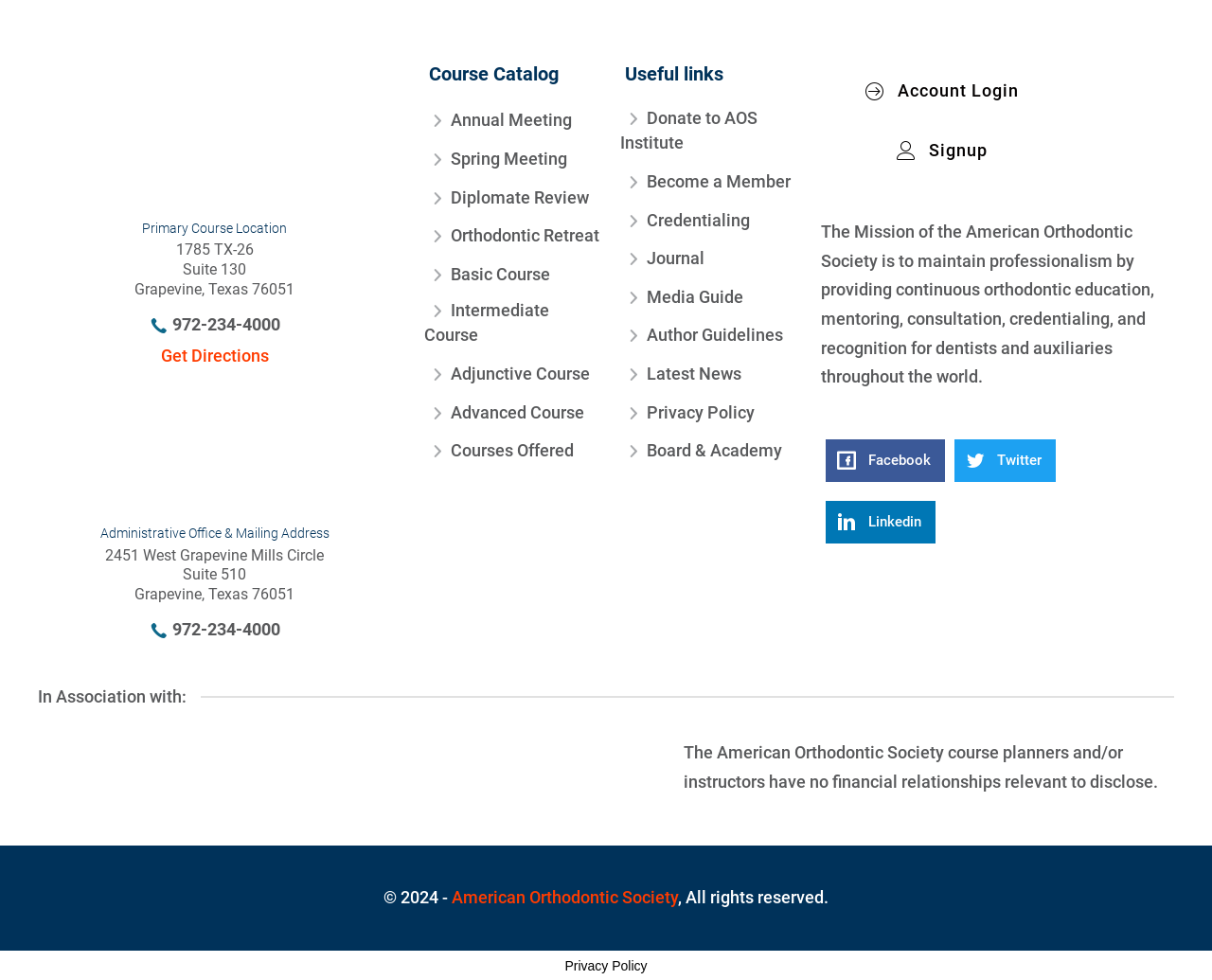From the webpage screenshot, identify the region described by Become a Member. Provide the bounding box coordinates as (top-left x, top-left y, bottom-right x, bottom-right y), with each value being a floating point number between 0 and 1.

[0.512, 0.173, 0.652, 0.2]